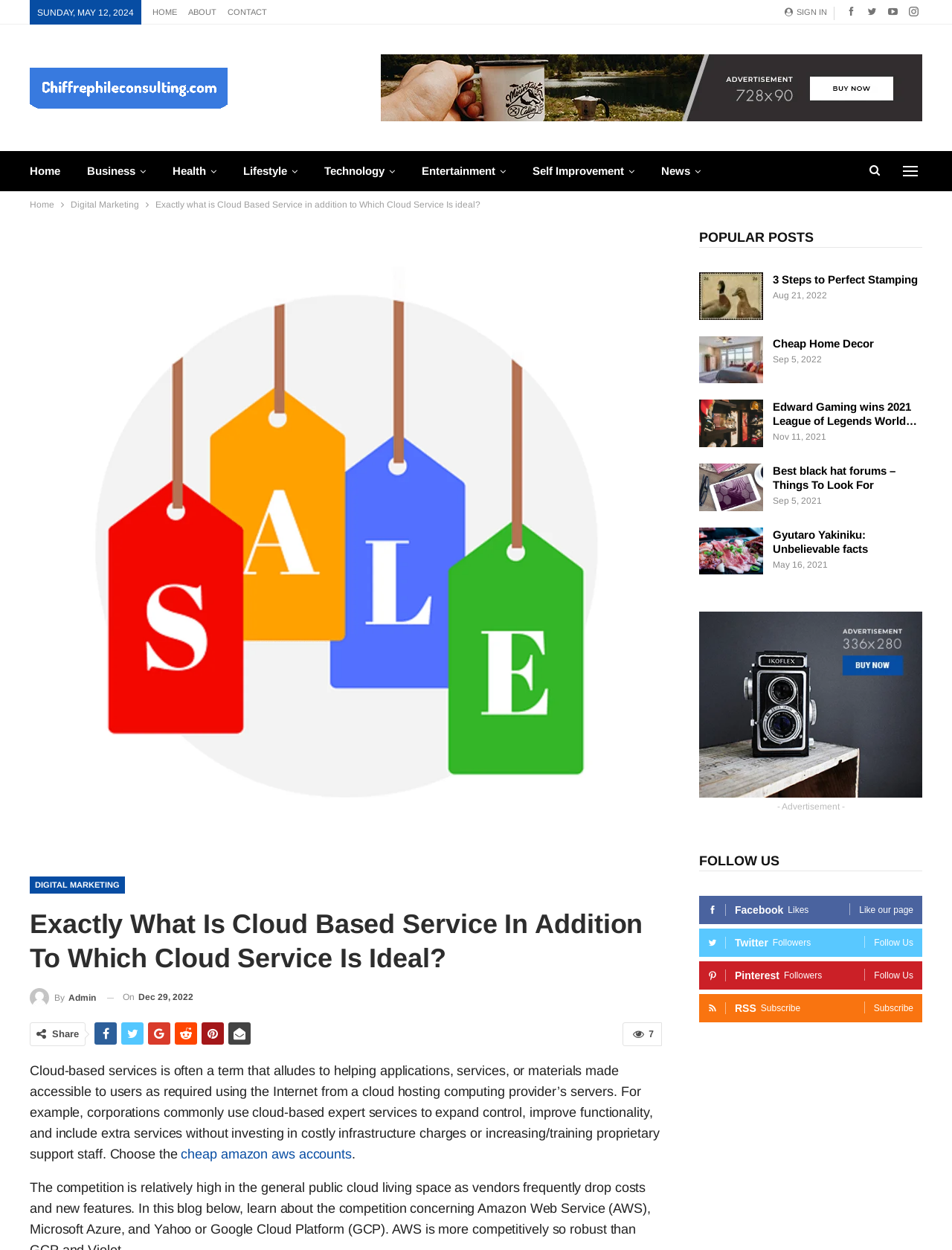With reference to the screenshot, provide a detailed response to the question below:
What is the date of the latest article?

I found the date of the latest article by looking at the time element in the main content section, which is 'On Dec 29, 2022'.